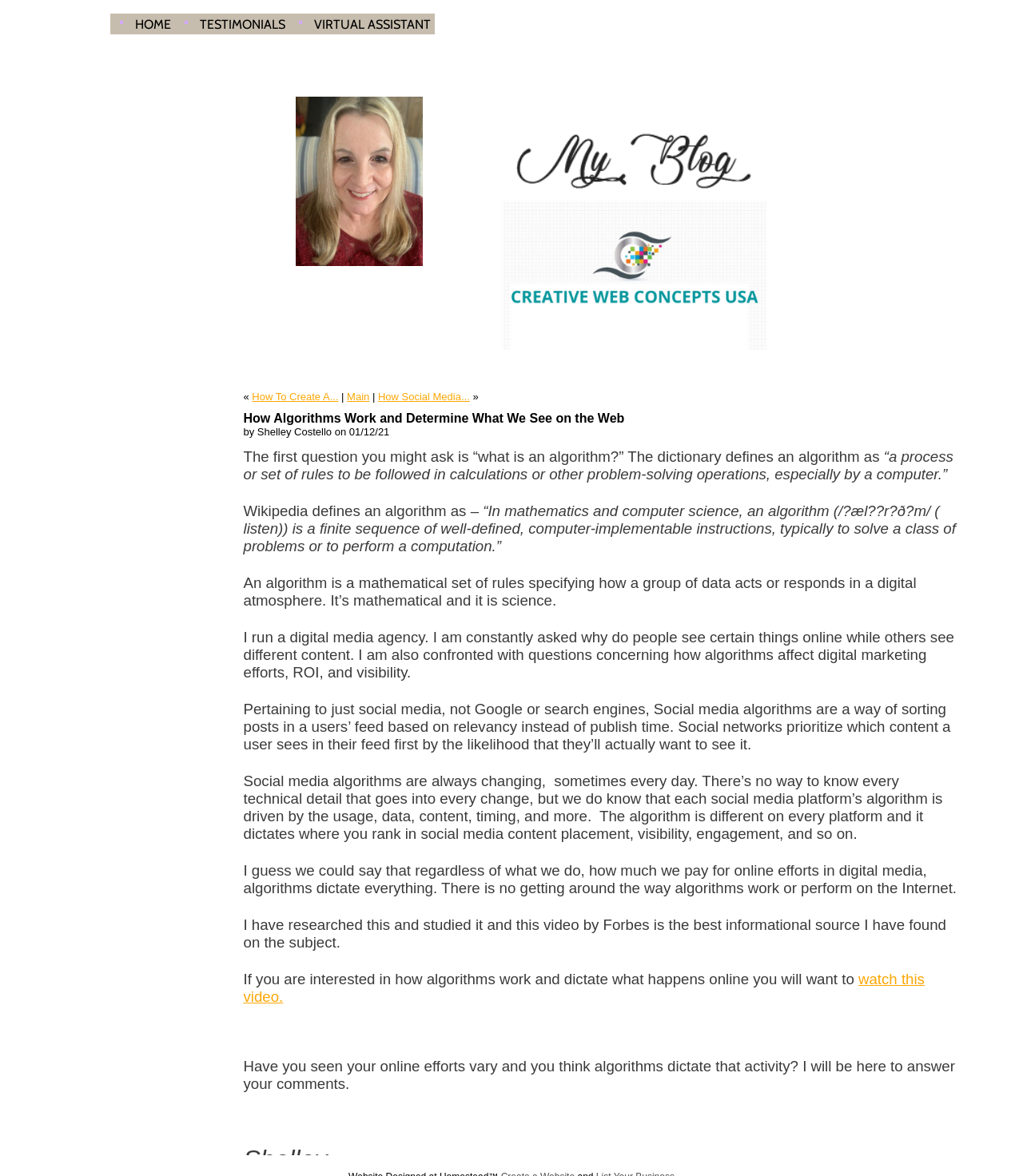Provide a one-word or one-phrase answer to the question:
What is the author's profession?

Digital media agency owner